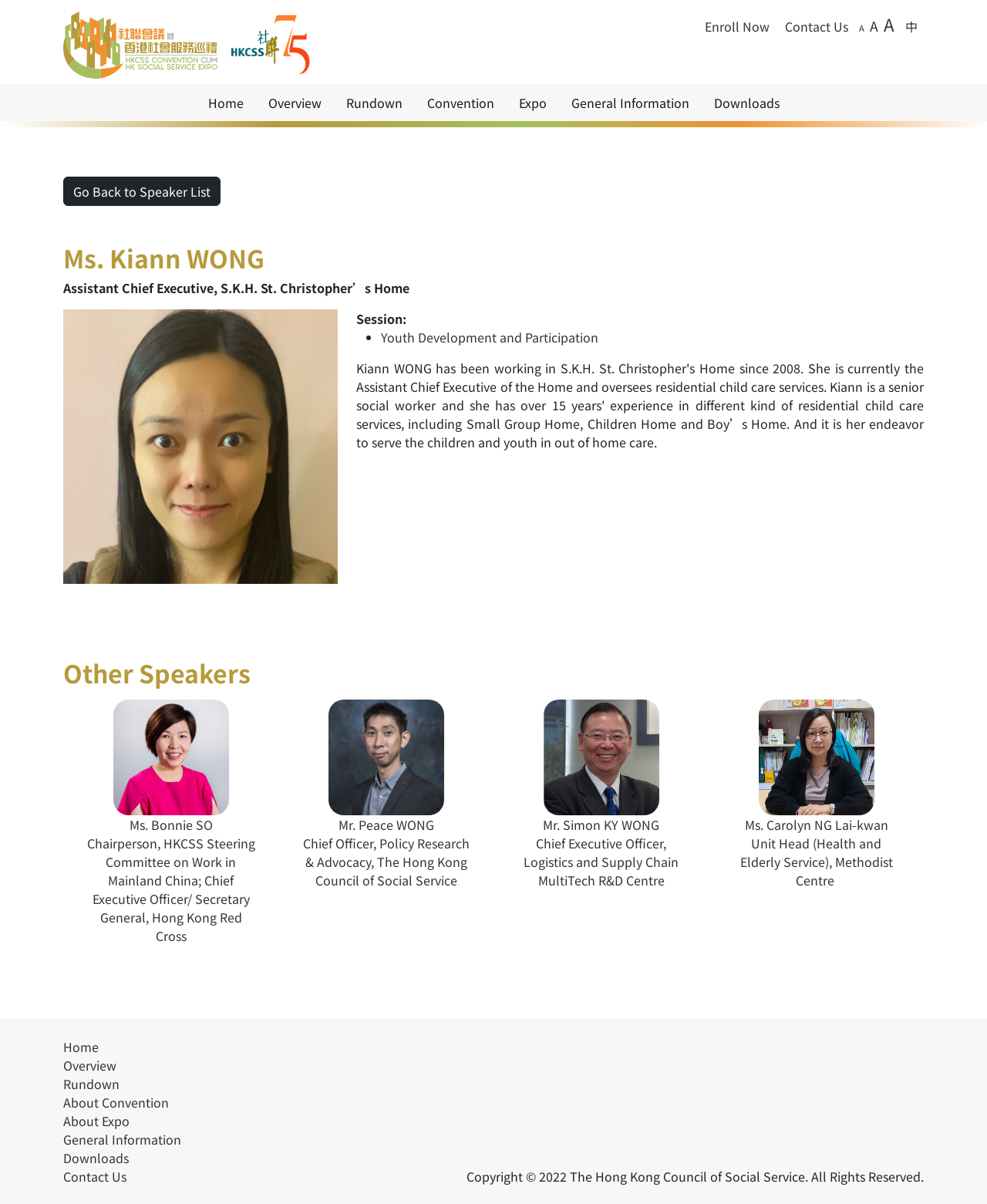Please identify the bounding box coordinates of the region to click in order to complete the given instruction: "Contact Us". The coordinates should be four float numbers between 0 and 1, i.e., [left, top, right, bottom].

[0.789, 0.012, 0.866, 0.032]